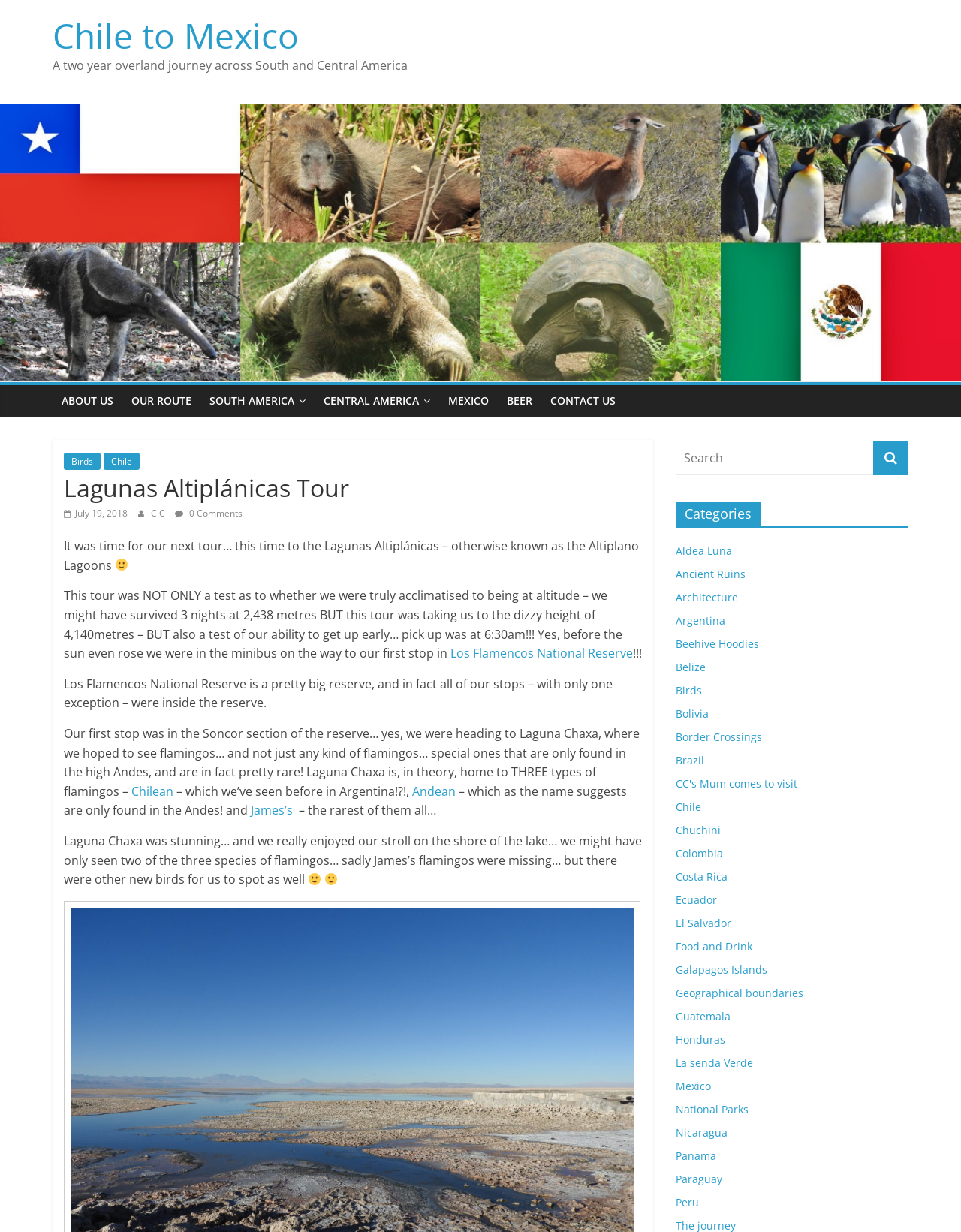Find the bounding box coordinates of the clickable element required to execute the following instruction: "Check the Categories". Provide the coordinates as four float numbers between 0 and 1, i.e., [left, top, right, bottom].

[0.703, 0.407, 0.945, 0.429]